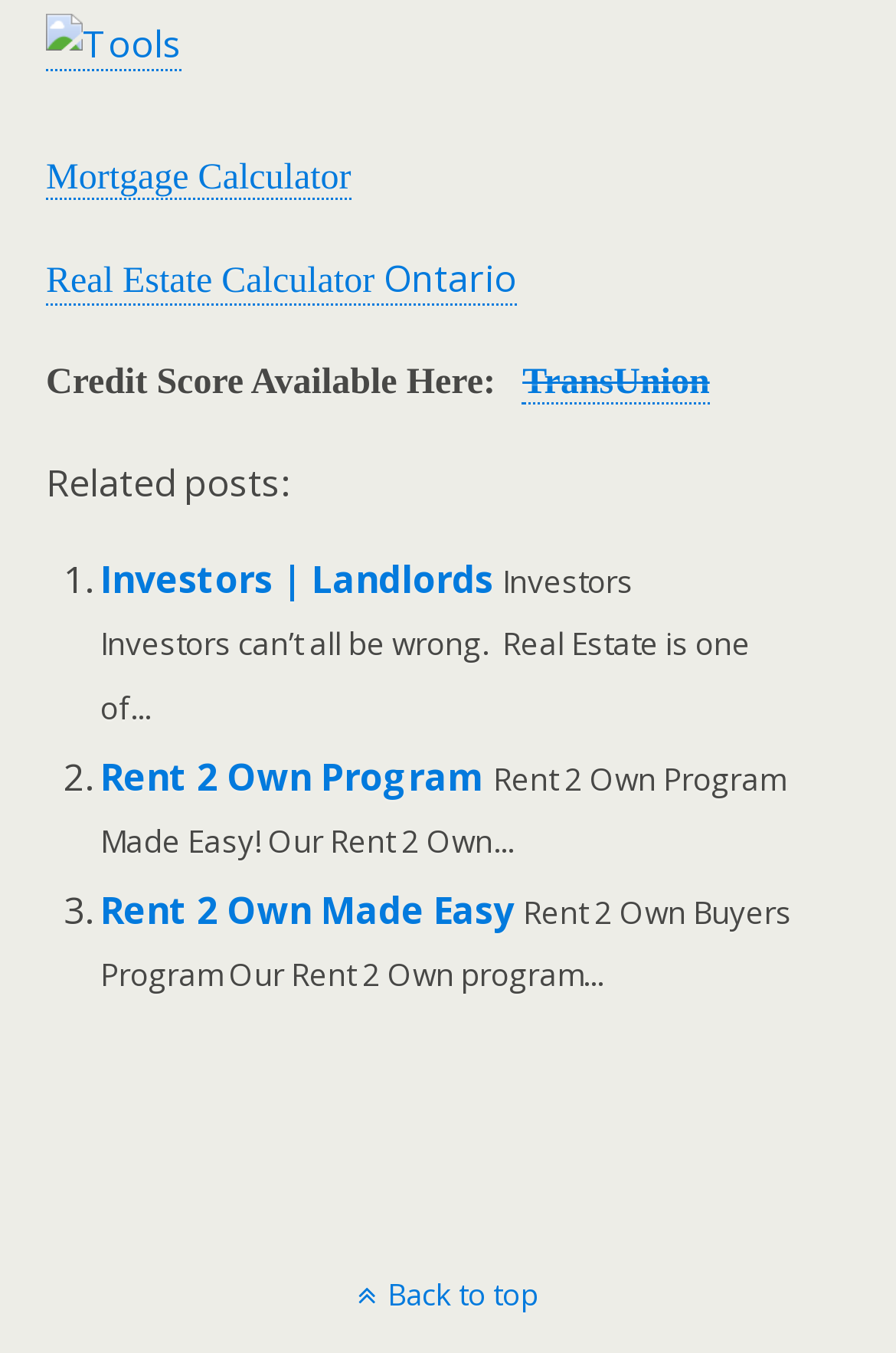Please identify the bounding box coordinates of the area I need to click to accomplish the following instruction: "Check Credit Score at TransUnion".

[0.583, 0.269, 0.792, 0.299]